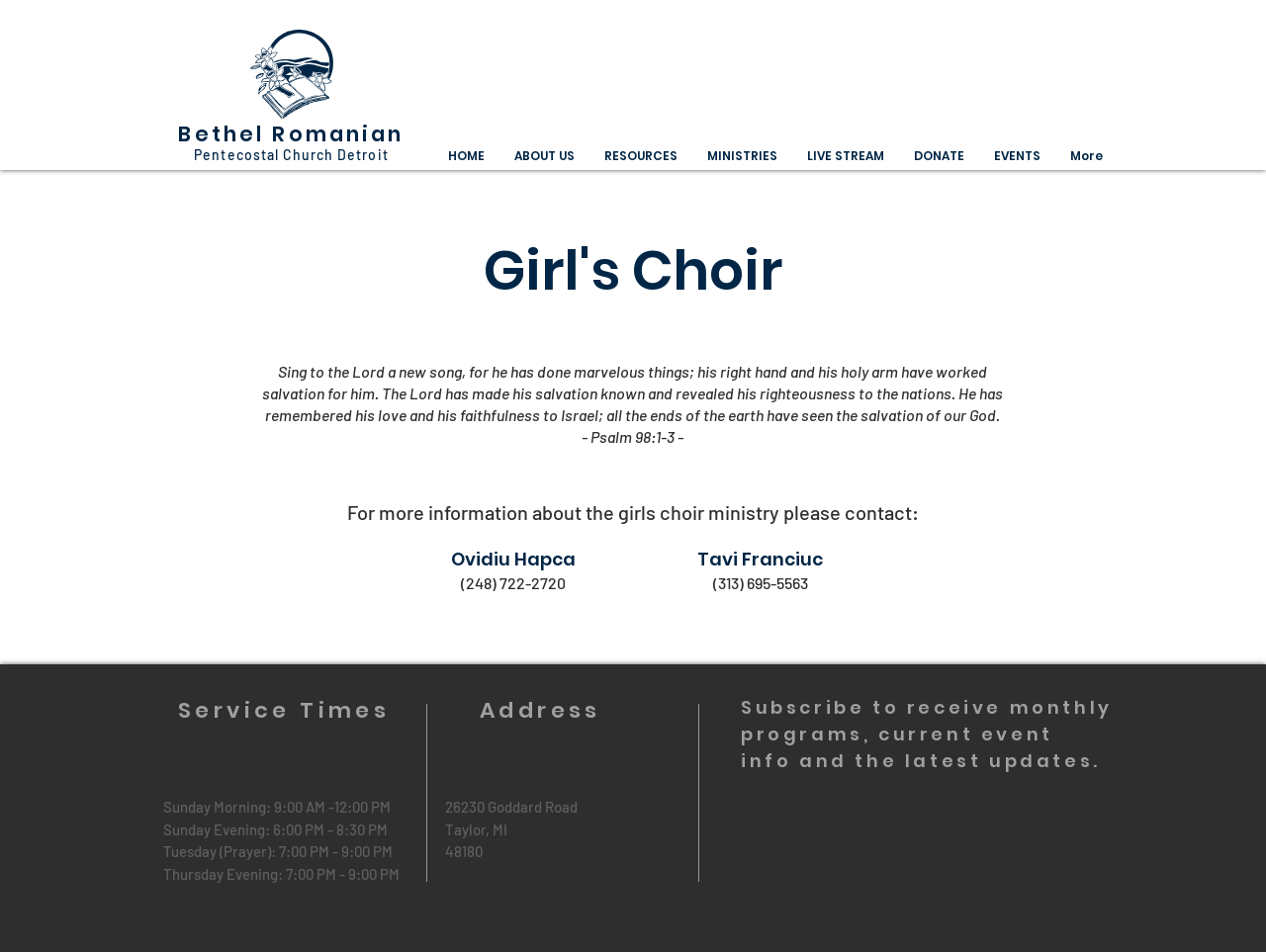Craft a detailed narrative of the webpage's structure and content.

The webpage is about the Girl's Choir at Bethel Detroit, a Pentecostal Church in Detroit. At the top, there is a link to an unknown page, followed by two headings: "Bethel Romanian" and "Pentecostal Church Detroit". 

Below these headings, there is a navigation menu with links to various pages, including "HOME", "ABOUT US", "RESOURCES", "MINISTRIES", "LIVE STREAM", "DONATE", "EVENTS", and "More". 

The main content of the page is divided into sections. The first section has a heading "Girl's Choir" and a Bible verse from Psalm 98:1-3. Below the verse, there is a paragraph of text about the girls' choir ministry, followed by contact information for two people, Ovidiu Hapca and Tavi Franciuc, including their phone numbers.

The next section has a heading "Service Times" and lists the church's service times, including Sunday morning and evening, Tuesday prayer, and Thursday evening. 

To the right of the service times, there is a section with a heading "Address" that lists the church's address, including the street, city, state, and zip code. 

Finally, at the bottom of the page, there is a section with a heading that invites visitors to subscribe to receive monthly programs, current event information, and the latest updates.